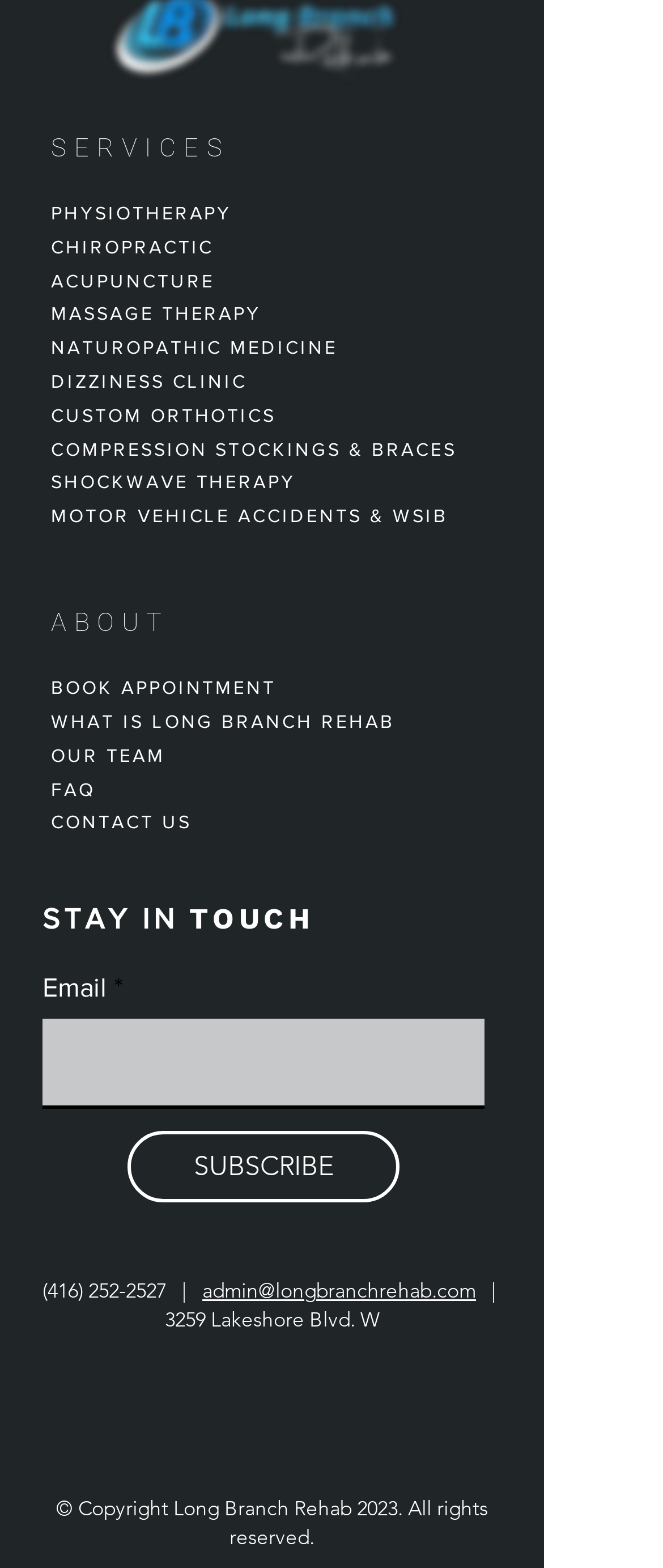Please identify the bounding box coordinates for the region that you need to click to follow this instruction: "Contact us".

[0.077, 0.517, 0.288, 0.532]